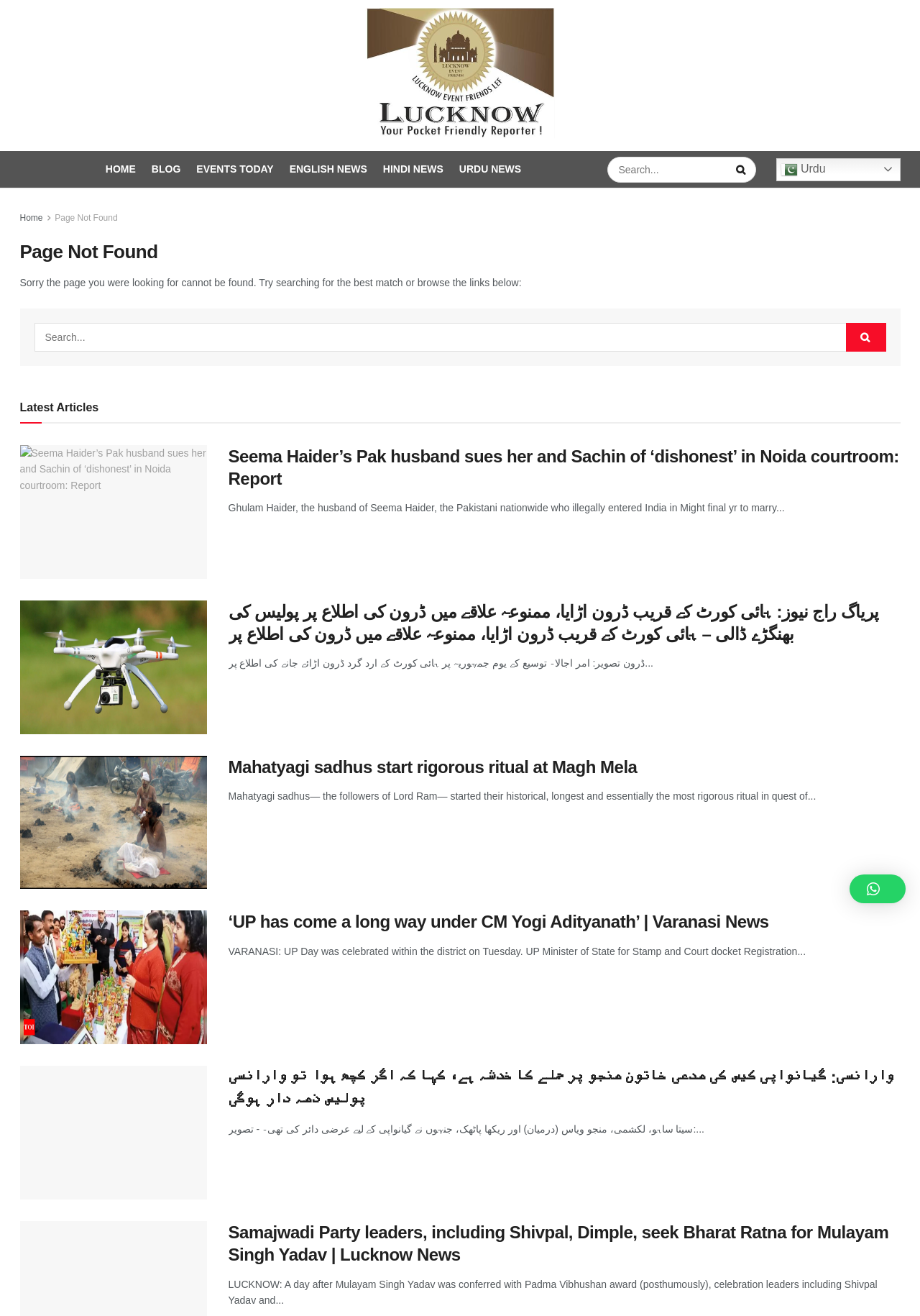Please identify the bounding box coordinates of the clickable region that I should interact with to perform the following instruction: "Click on Urdu news". The coordinates should be expressed as four float numbers between 0 and 1, i.e., [left, top, right, bottom].

[0.843, 0.12, 0.979, 0.137]